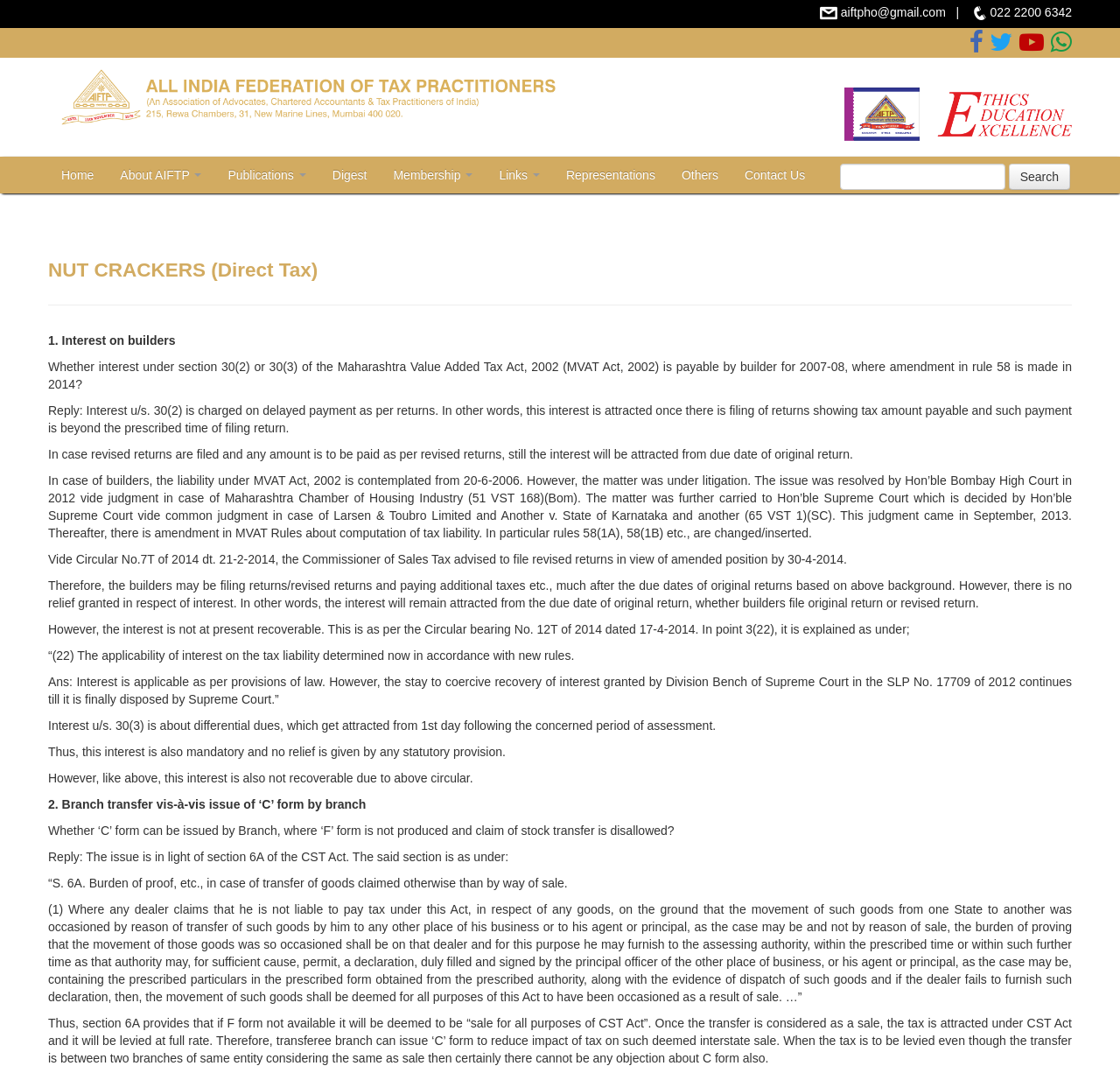Refer to the image and provide a thorough answer to this question:
What is the name of the Act mentioned in the first question?

The first question in NUT CRACKERS mentions the Maharashtra Value Added Tax Act, 2002, which is referred to as the MVAT Act, 2002.